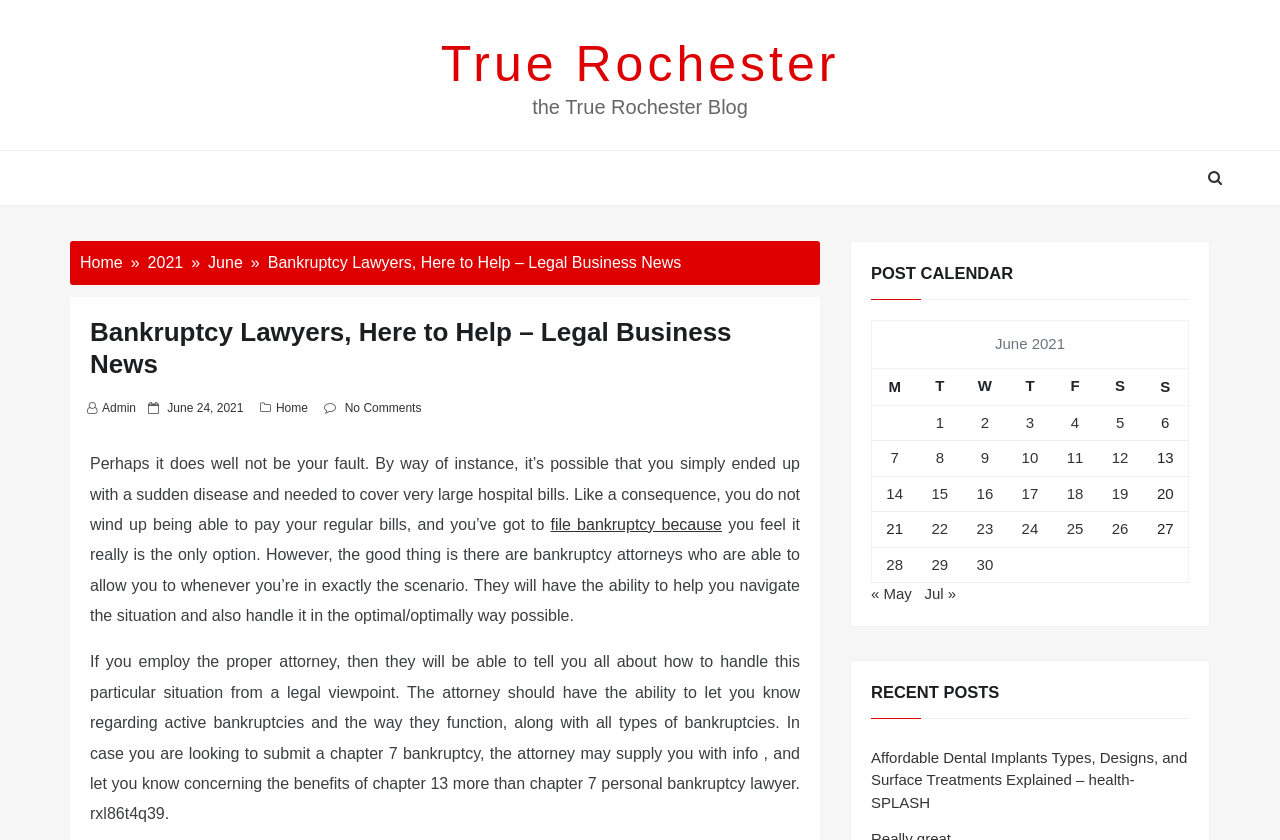Use a single word or phrase to answer the question: What is the topic of the latest article?

Bankruptcy Lawyers